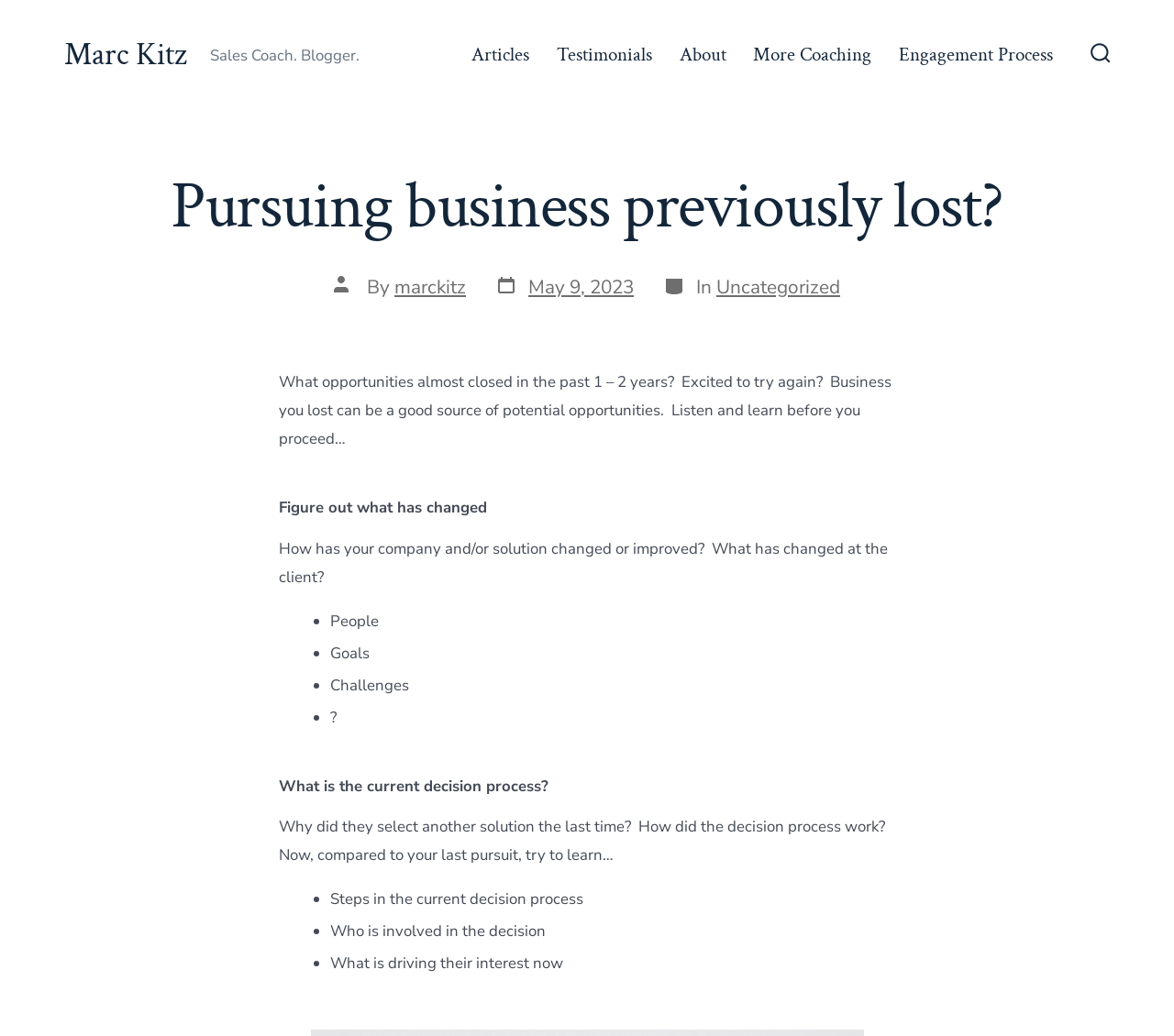Predict the bounding box coordinates of the UI element that matches this description: "Post date May 9, 2023". The coordinates should be in the format [left, top, right, bottom] with each value between 0 and 1.

[0.422, 0.265, 0.54, 0.289]